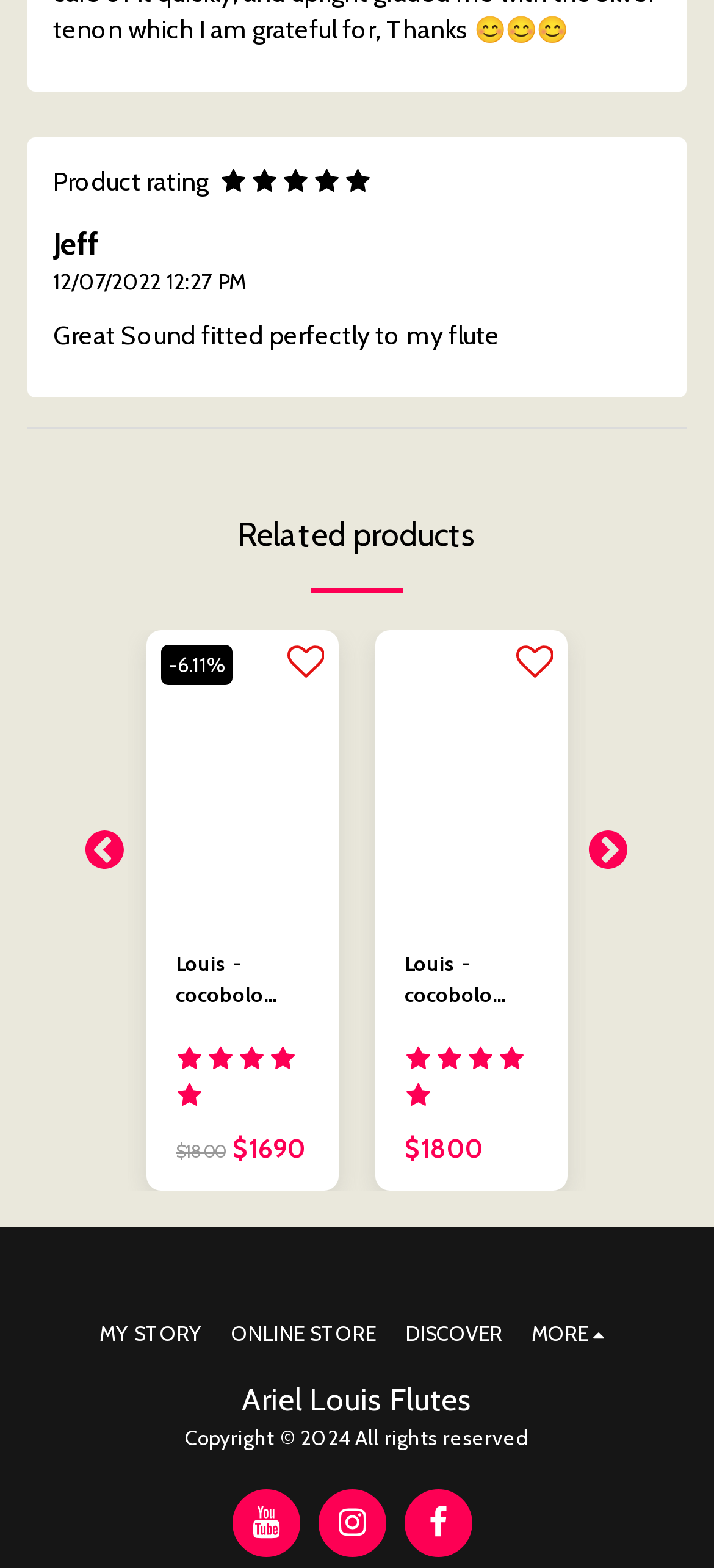Please answer the following question using a single word or phrase: 
How many products are related to the current product?

2